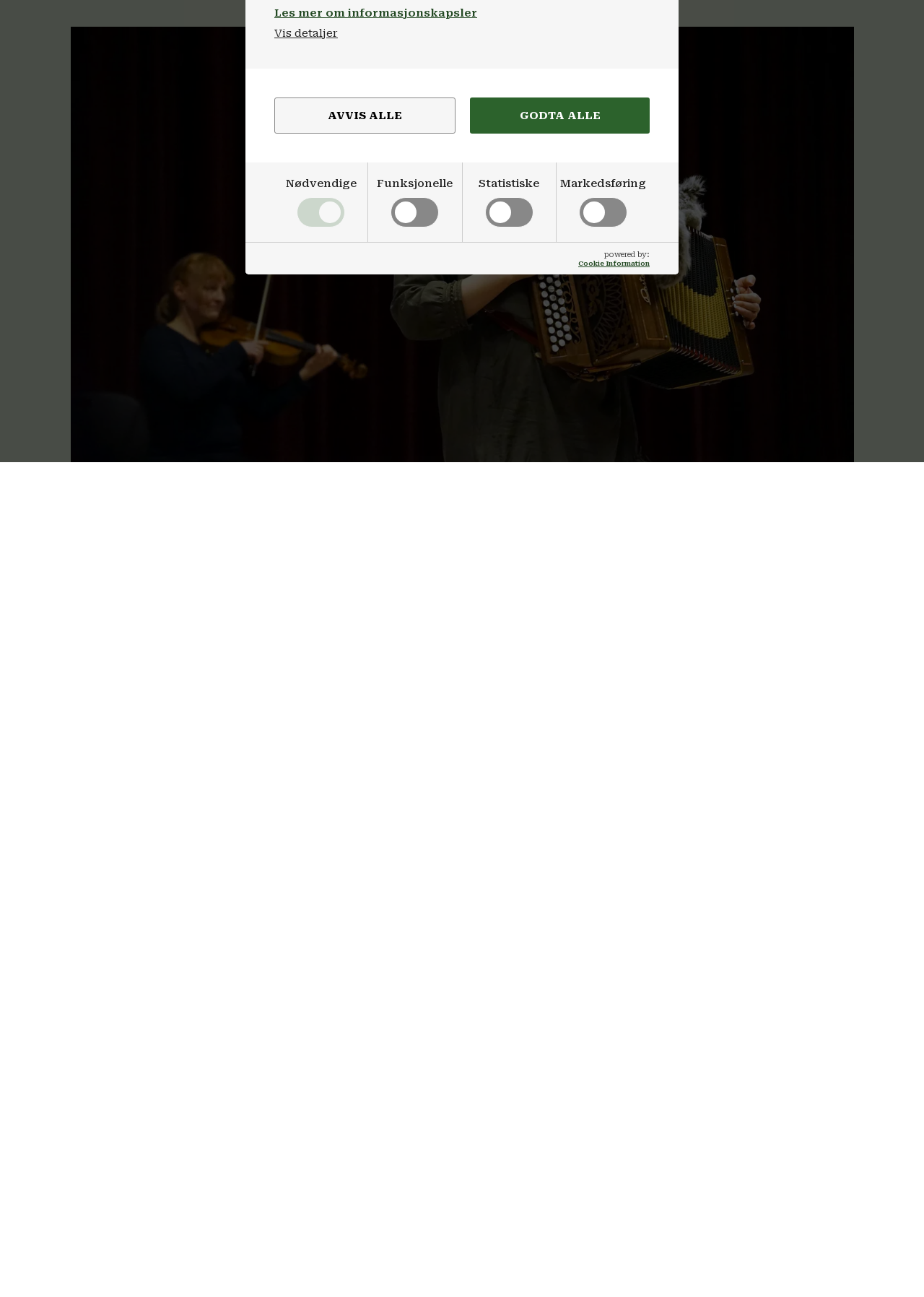Locate the bounding box coordinates of the UI element described by: "Godta alle". The bounding box coordinates should consist of four float numbers between 0 and 1, i.e., [left, top, right, bottom].

[0.509, 0.075, 0.703, 0.103]